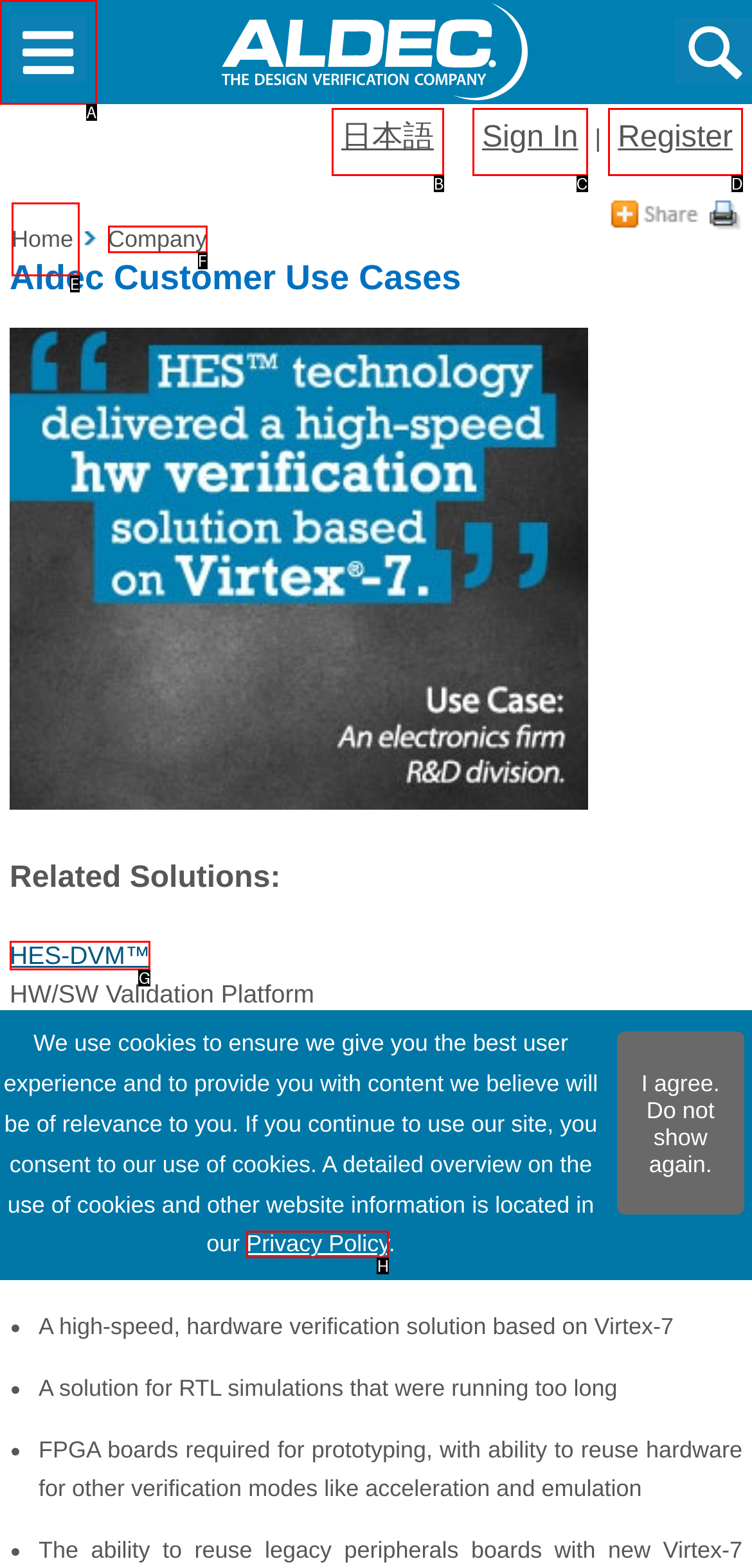Choose the letter that best represents the description: Register. Provide the letter as your response.

D